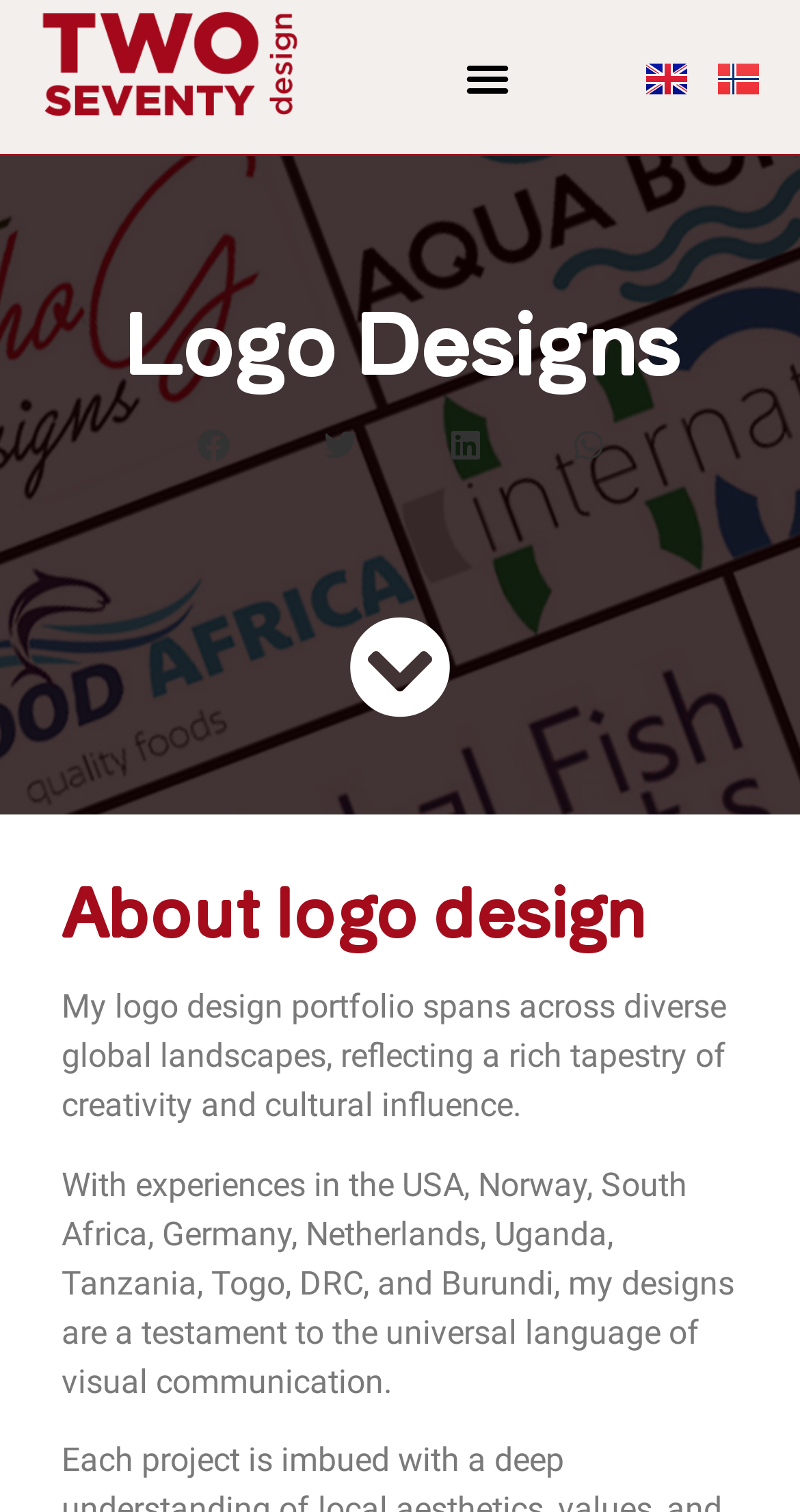How many social media platforms are available for sharing?
Using the information from the image, give a concise answer in one word or a short phrase.

4